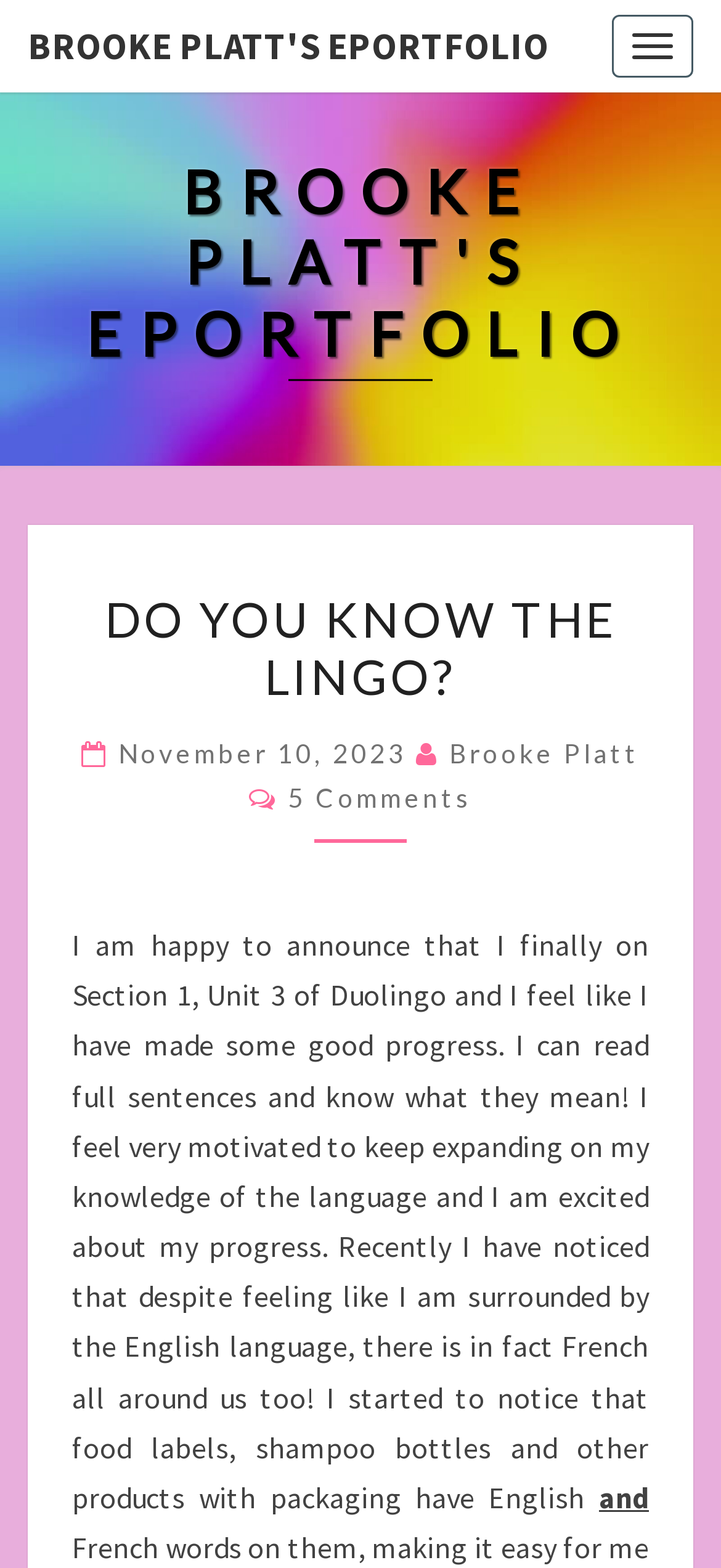Illustrate the webpage thoroughly, mentioning all important details.

The webpage is Brooke Platt's ePortfolio, with a prominent heading "BROOKE PLATT'S EPORTFOLIO" at the top left corner. Below this heading, there is a smaller version of the same text, followed by another heading with no text. 

On the top right corner, there is a button labeled "Toggle navigation". 

The main content of the webpage is divided into sections. The first section has a heading "DO YOU KNOW THE LINGO?" in the middle of the page, followed by a subheading with the date "November 10, 2023", the author's name "Brooke Platt", and a comment count "5 Comments". 

Below this subheading, there is a block of text that describes the author's progress in learning a language, specifically French, using Duolingo. The text mentions the author's ability to read full sentences and their motivation to continue learning. The author also shares their observation that French is present in everyday life, such as on food labels and product packaging.